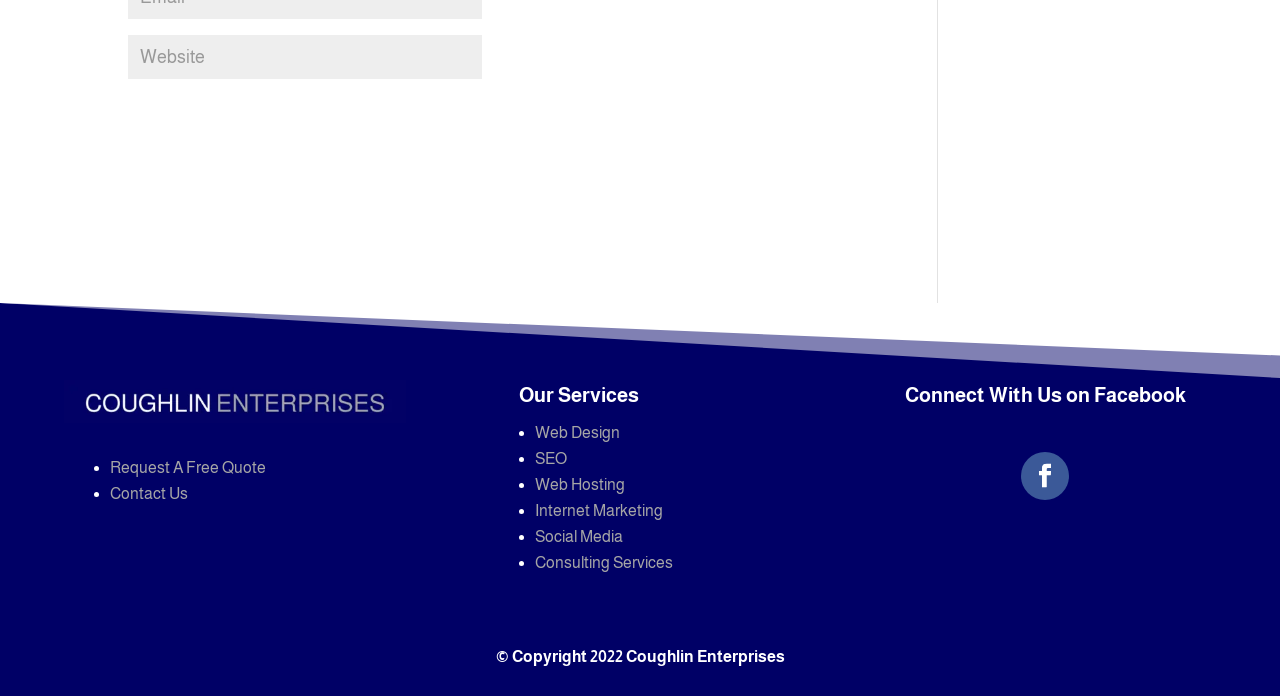Please locate the bounding box coordinates for the element that should be clicked to achieve the following instruction: "Read the article about 'OSHA Sign Compliance: ANSI 1967 vs. ANSI 2011 [With 2017 Updates]'". Ensure the coordinates are given as four float numbers between 0 and 1, i.e., [left, top, right, bottom].

None